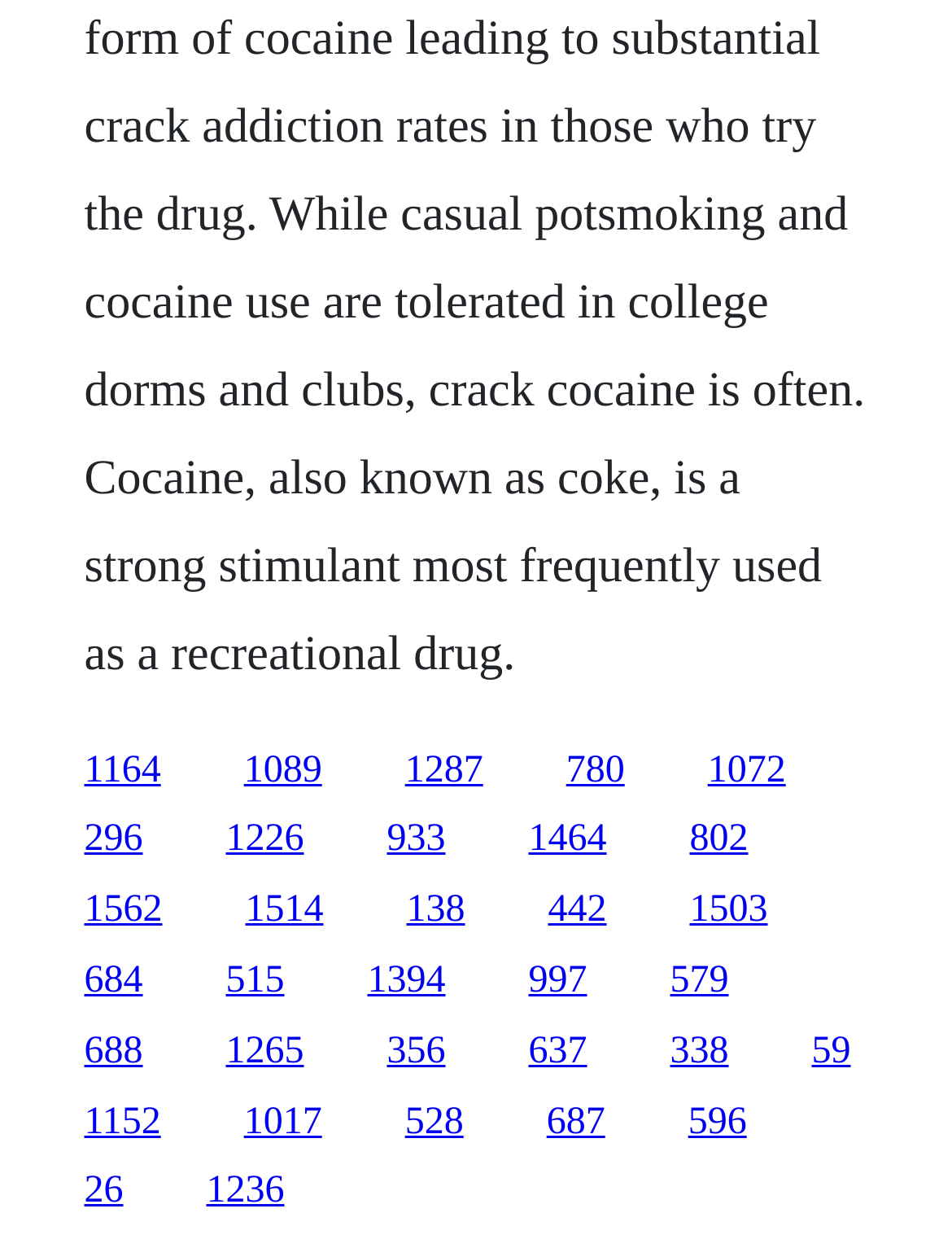Please identify the bounding box coordinates of the element I should click to complete this instruction: 'Click the 'Add to Cart' button'. The coordinates should be given as four float numbers between 0 and 1, like this: [left, top, right, bottom].

None